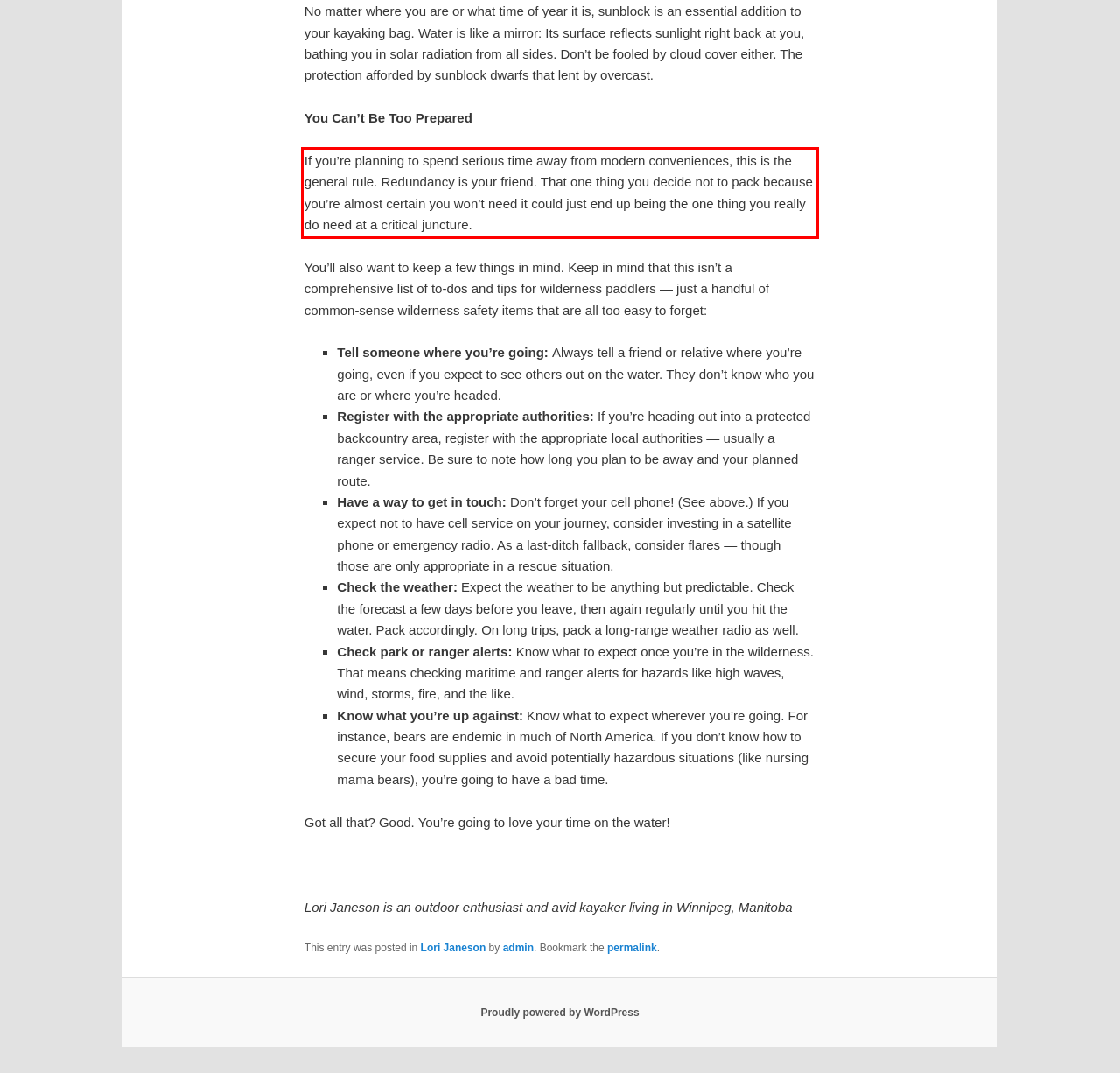Analyze the screenshot of the webpage and extract the text from the UI element that is inside the red bounding box.

If you’re planning to spend serious time away from modern conveniences, this is the general rule. Redundancy is your friend. That one thing you decide not to pack because you’re almost certain you won’t need it could just end up being the one thing you really do need at a critical juncture.